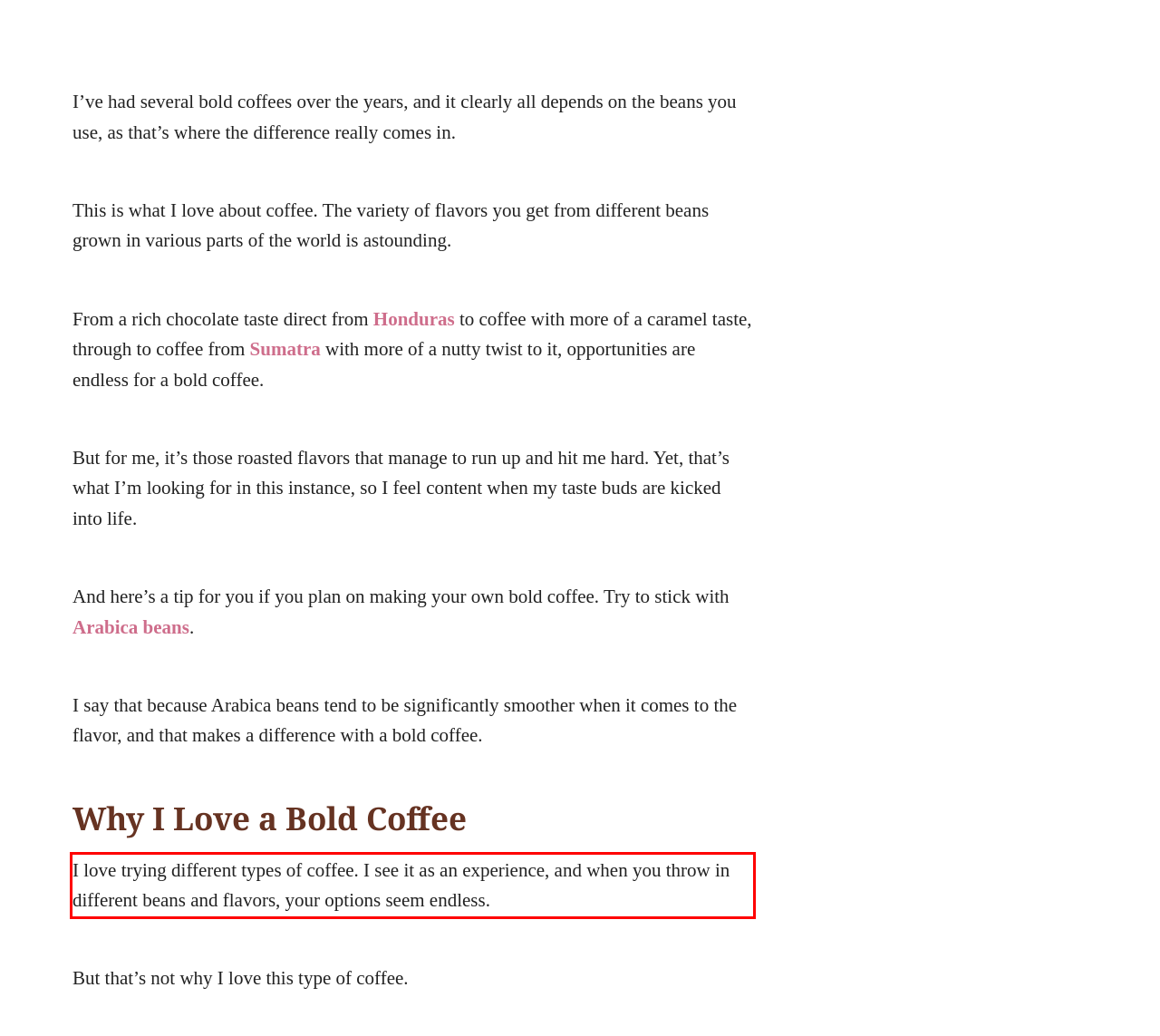Please extract the text content from the UI element enclosed by the red rectangle in the screenshot.

I love trying different types of coffee. I see it as an experience, and when you throw in different beans and flavors, your options seem endless.